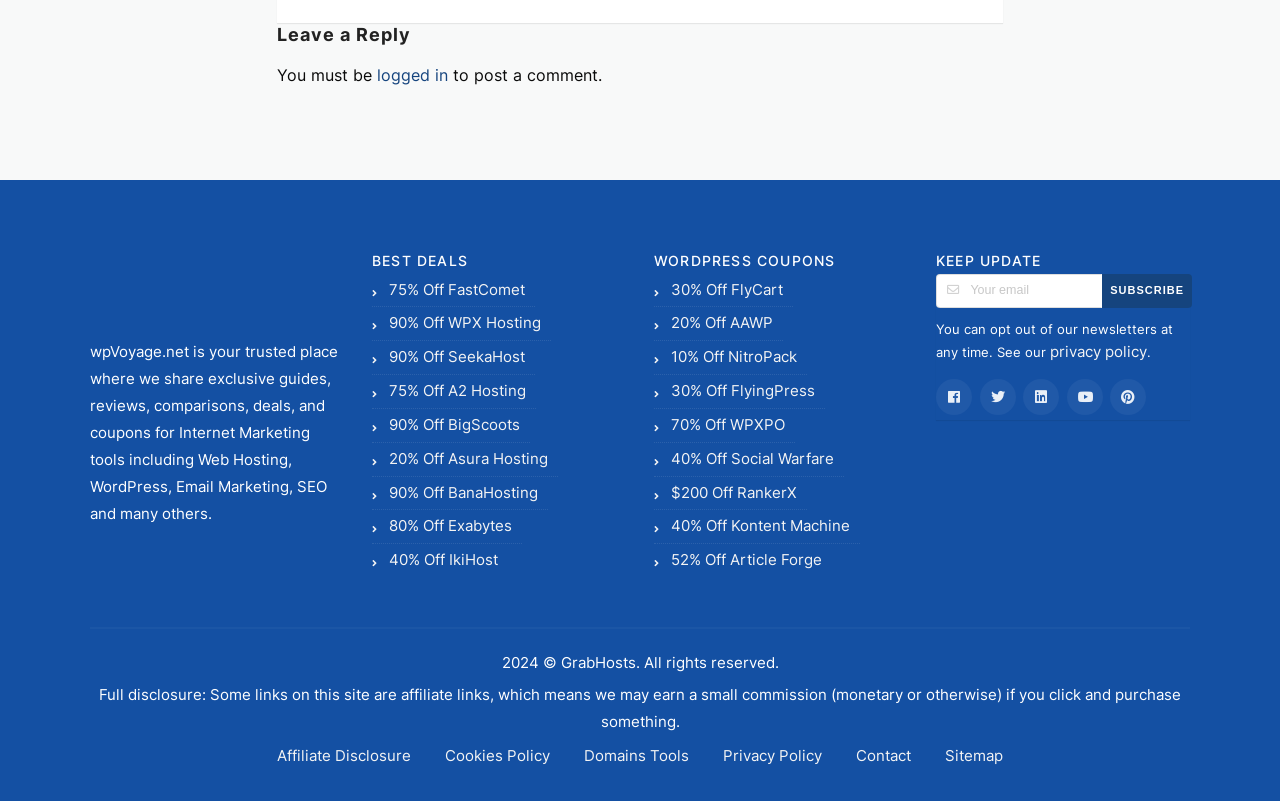Locate the bounding box coordinates of the clickable area needed to fulfill the instruction: "Check privacy policy".

[0.82, 0.425, 0.896, 0.448]